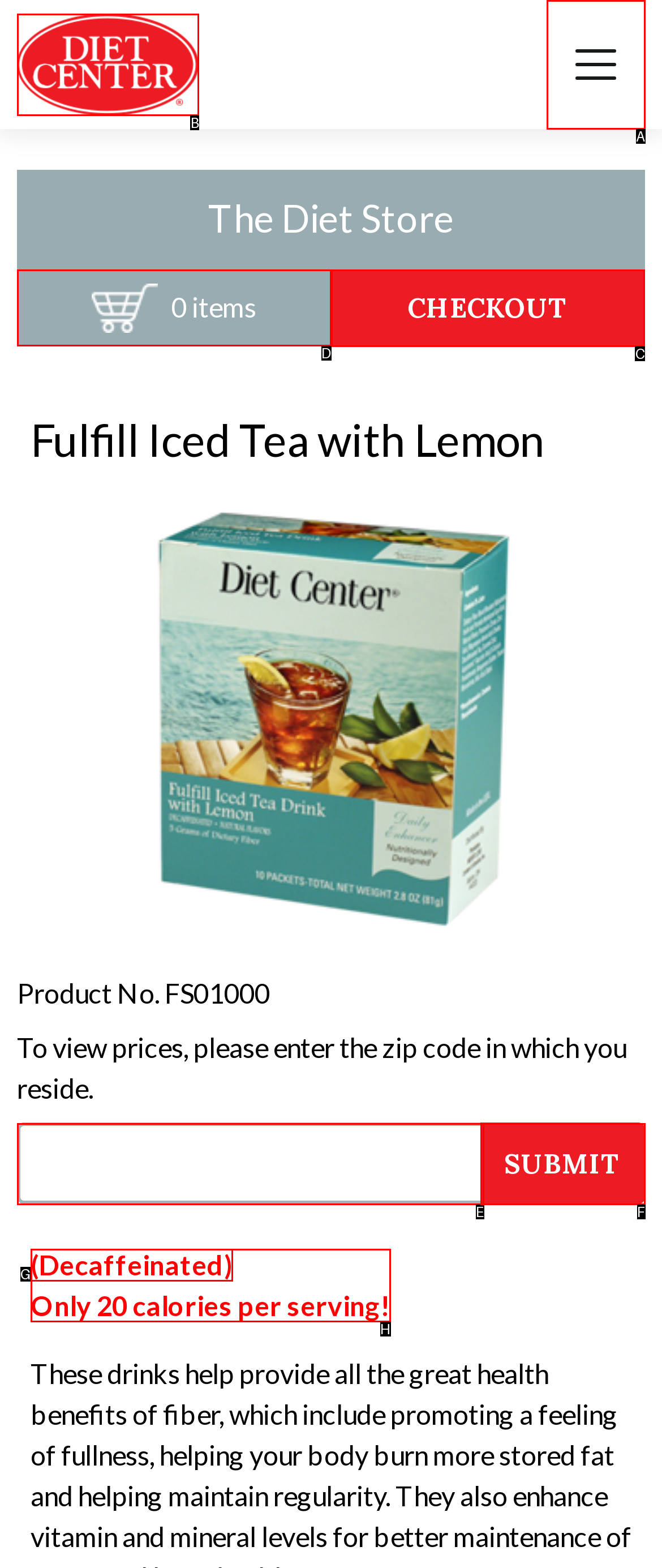Which HTML element should be clicked to complete the following task: Click the CHECKOUT link?
Answer with the letter corresponding to the correct choice.

C